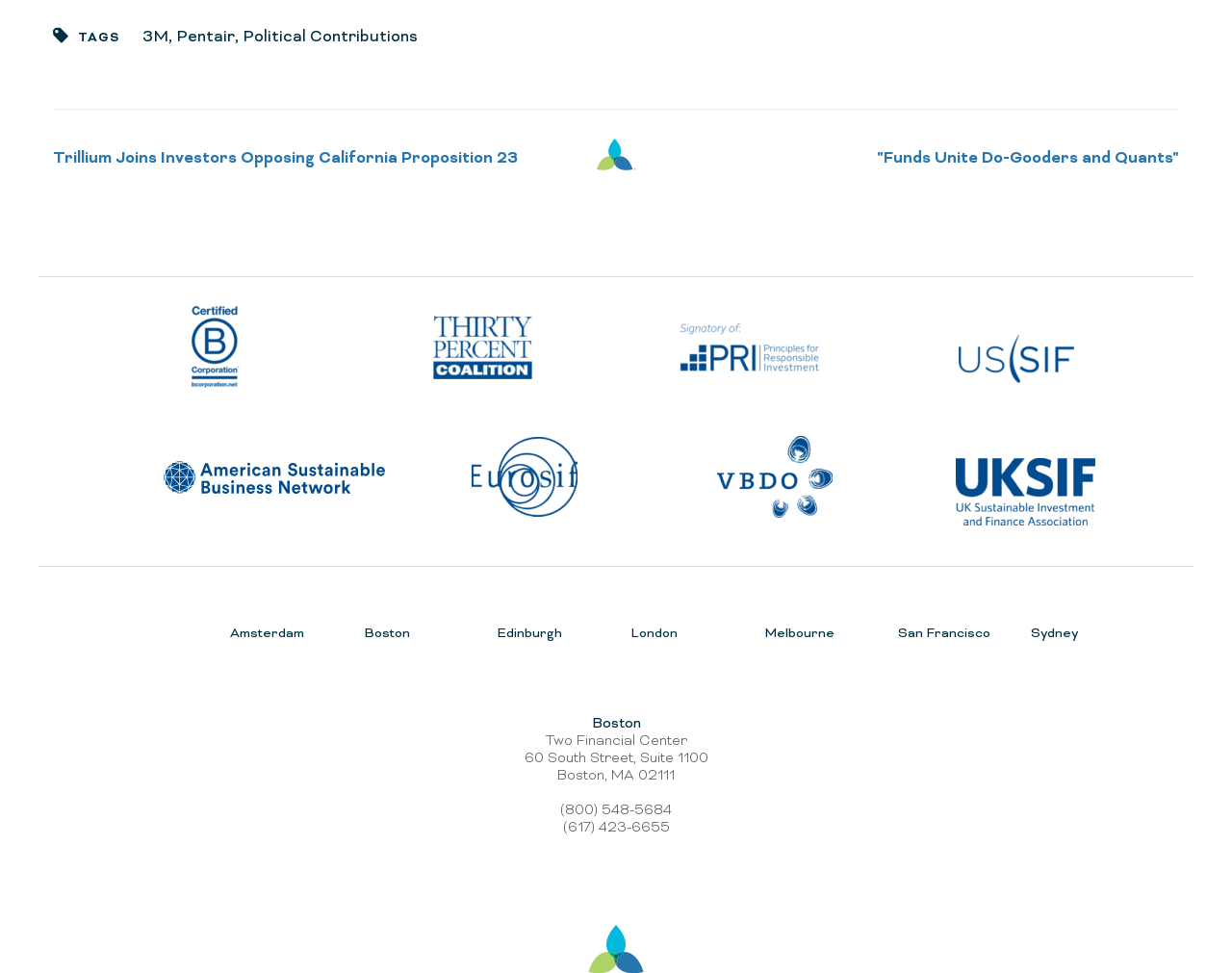Find the coordinates for the bounding box of the element with this description: "Political Contributions".

[0.197, 0.026, 0.339, 0.053]